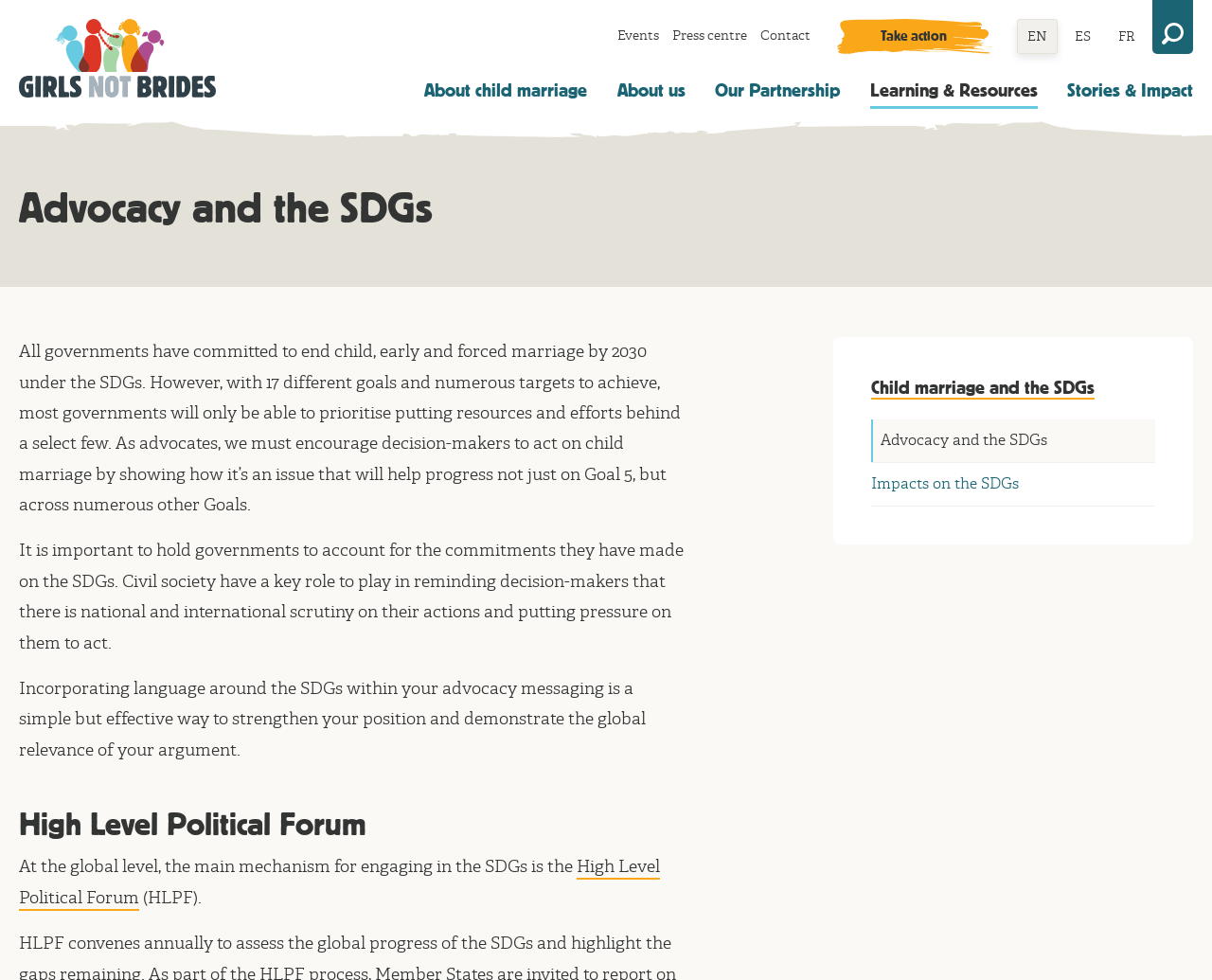What is the main topic of this webpage?
Look at the screenshot and respond with one word or a short phrase.

Advocacy and SDGs